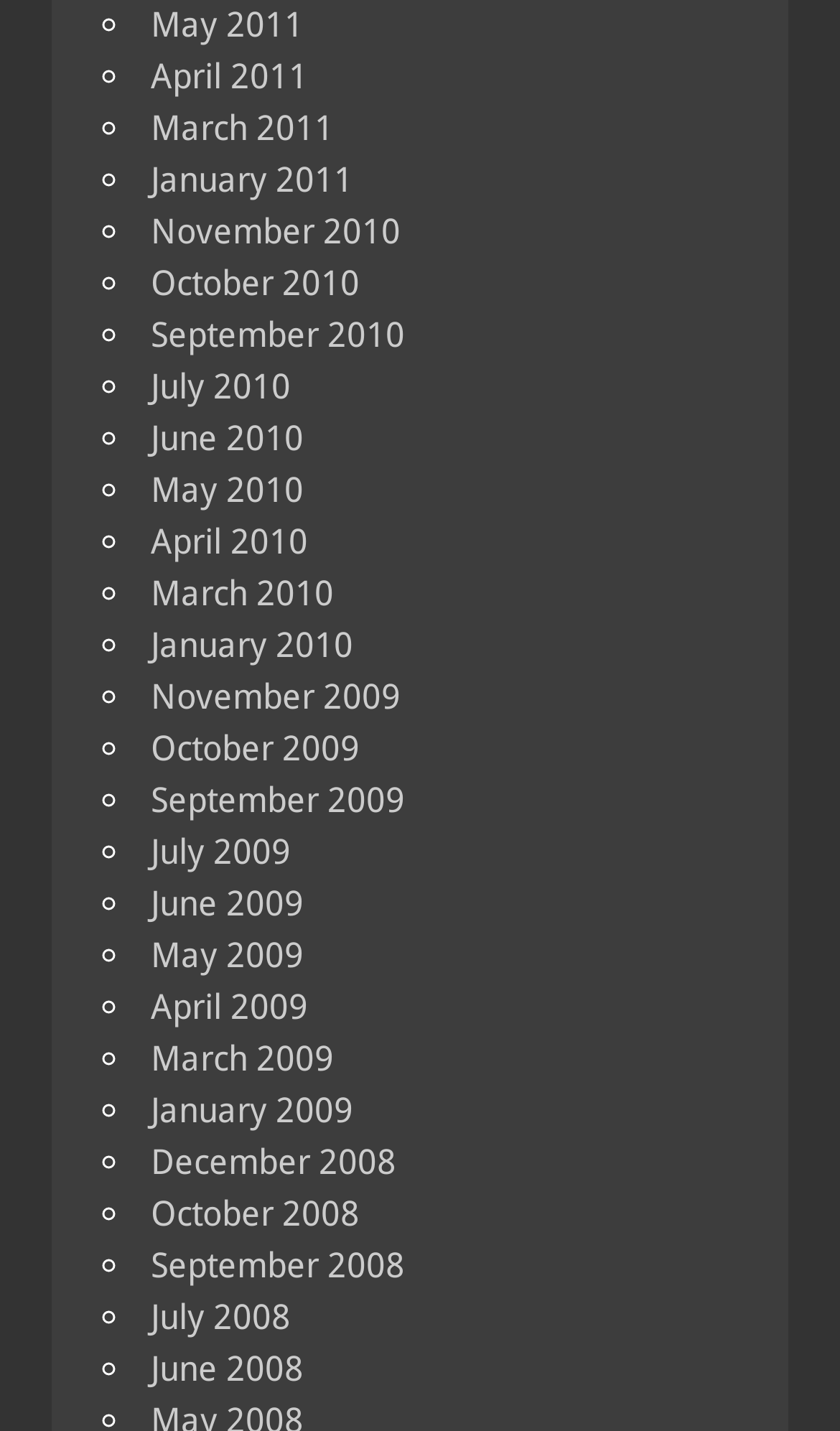Please use the details from the image to answer the following question comprehensively:
What is the earliest month listed?

By examining the list of links on the webpage, I found that the earliest month listed is December 2008, which is located at the bottom of the list.